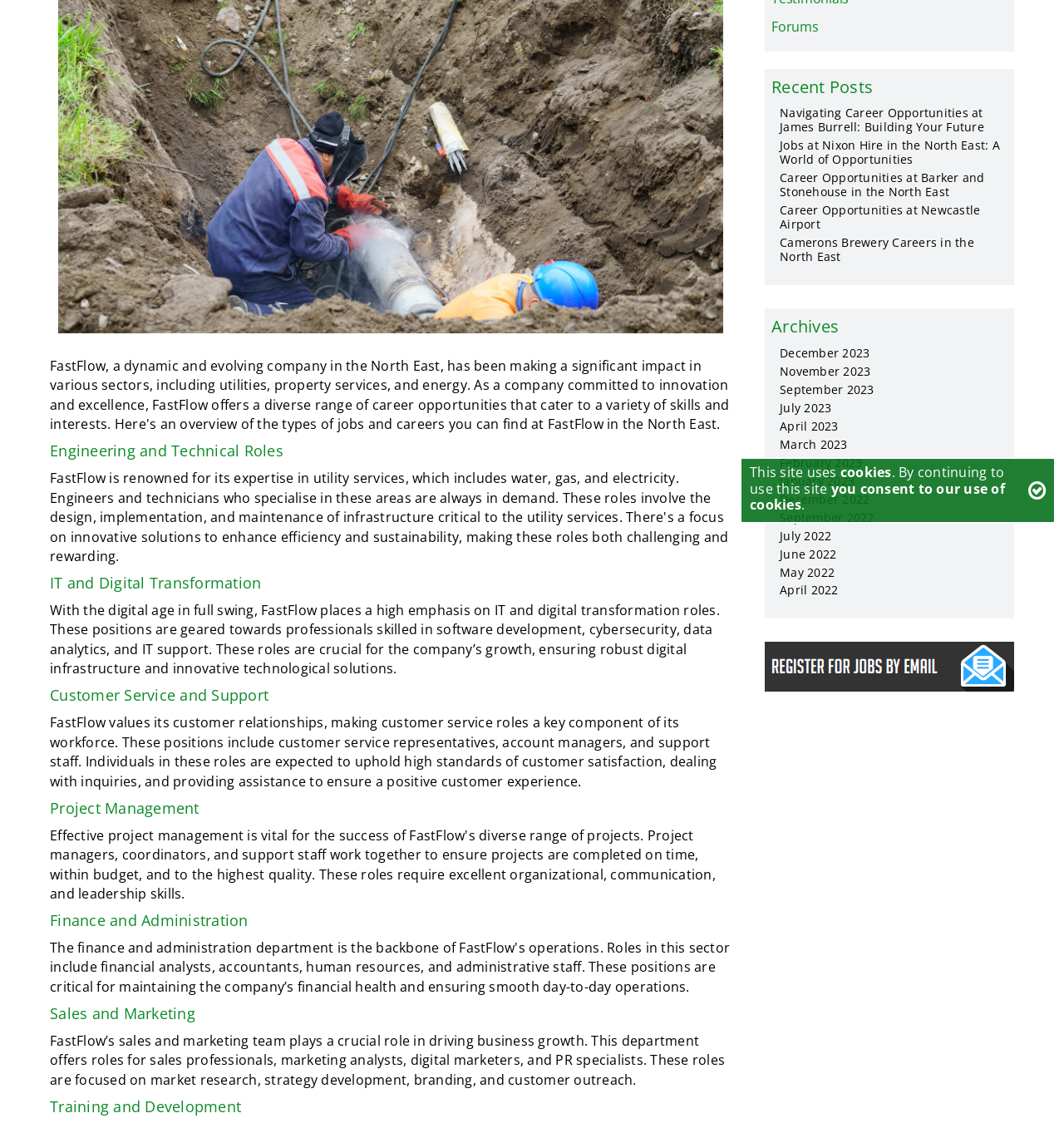Using the provided element description: "alt="Register for Job Alerts"", identify the bounding box coordinates. The coordinates should be four floats between 0 and 1 in the order [left, top, right, bottom].

[0.719, 0.583, 0.953, 0.597]